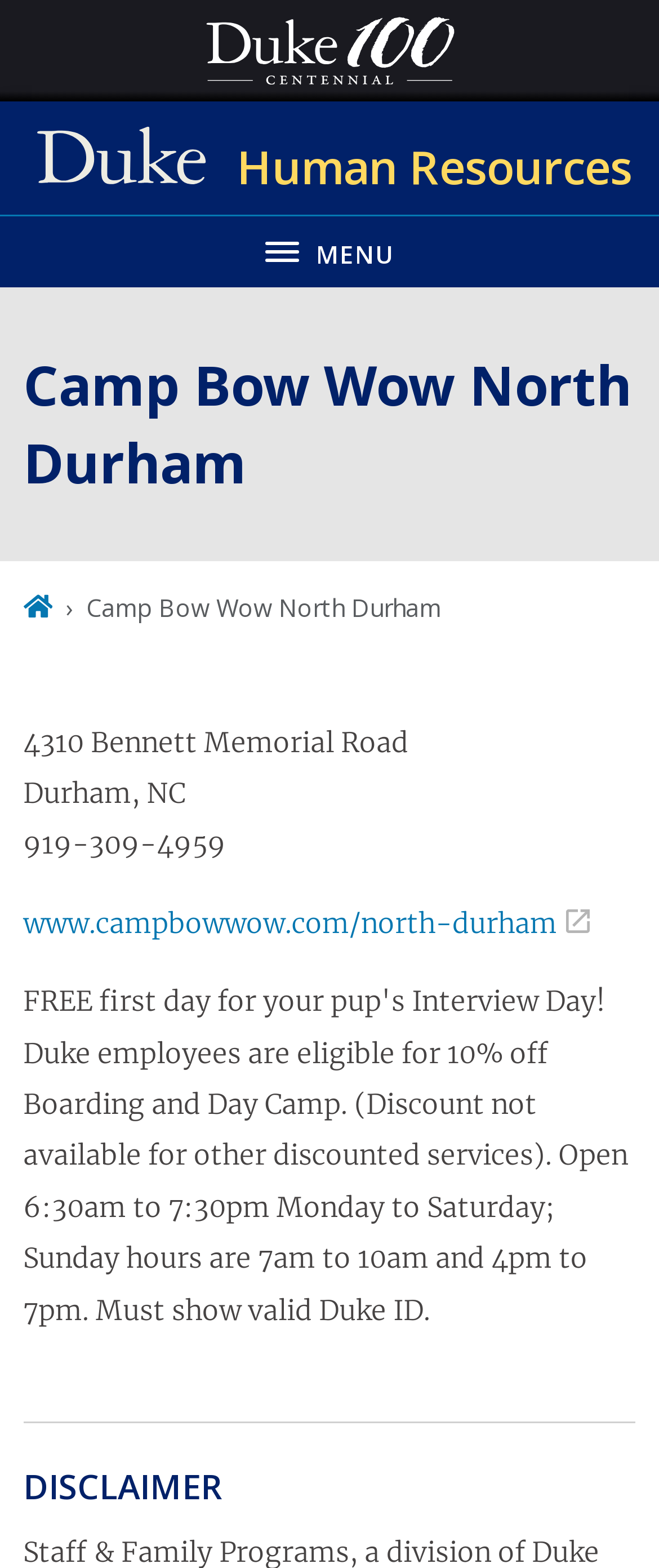What is the website of Camp Bow Wow North Durham?
Look at the image and answer the question with a single word or phrase.

www.campbowwow.com/north-durham